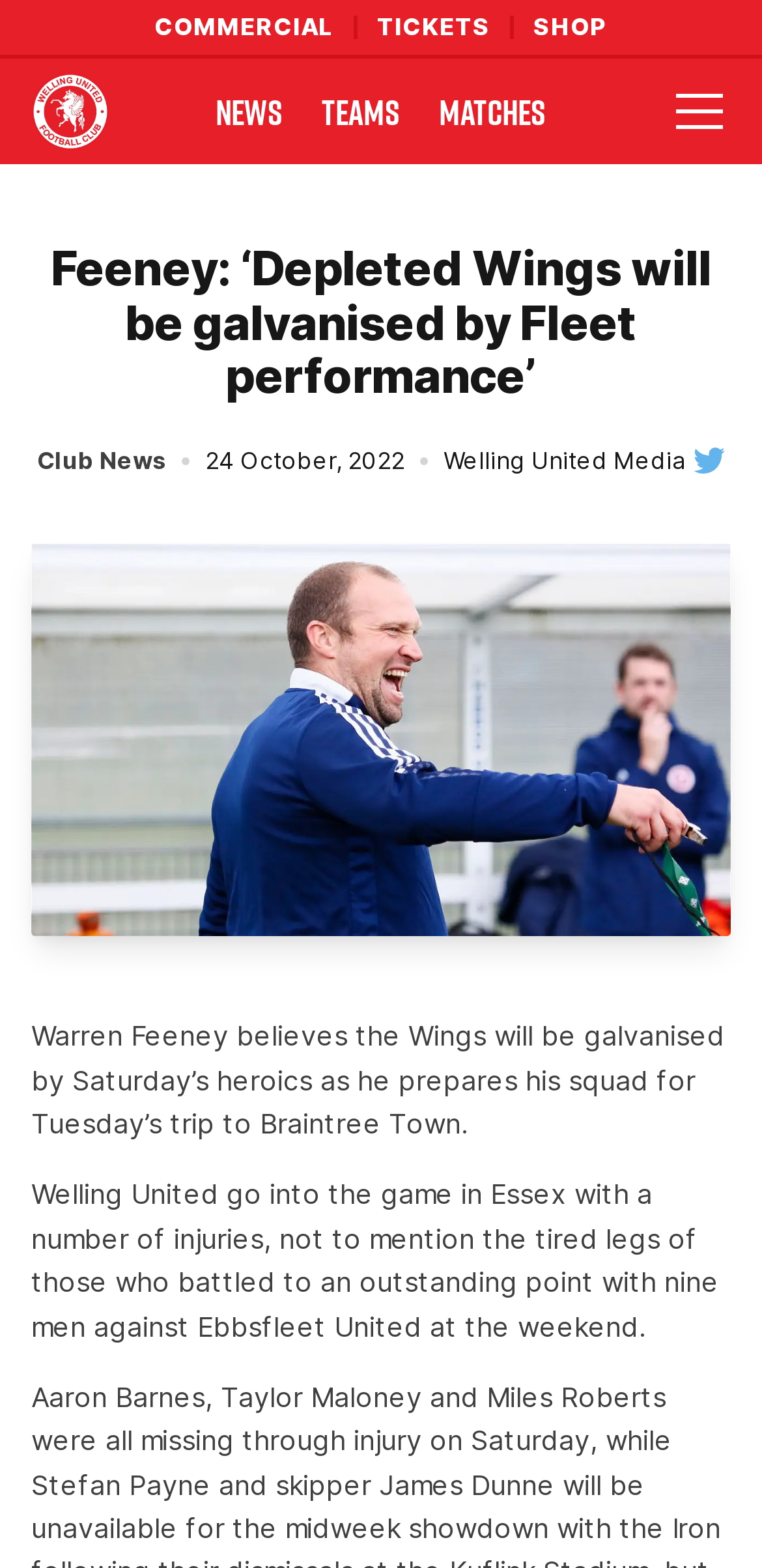From the details in the image, provide a thorough response to the question: What is the name of the team's manager?

The article mentions 'Warren Feeney believes the Wings will be galvanised by Saturday’s heroics as he prepares his squad for Tuesday’s trip to Braintree Town.' which indicates that Warren Feeney is the team's manager.